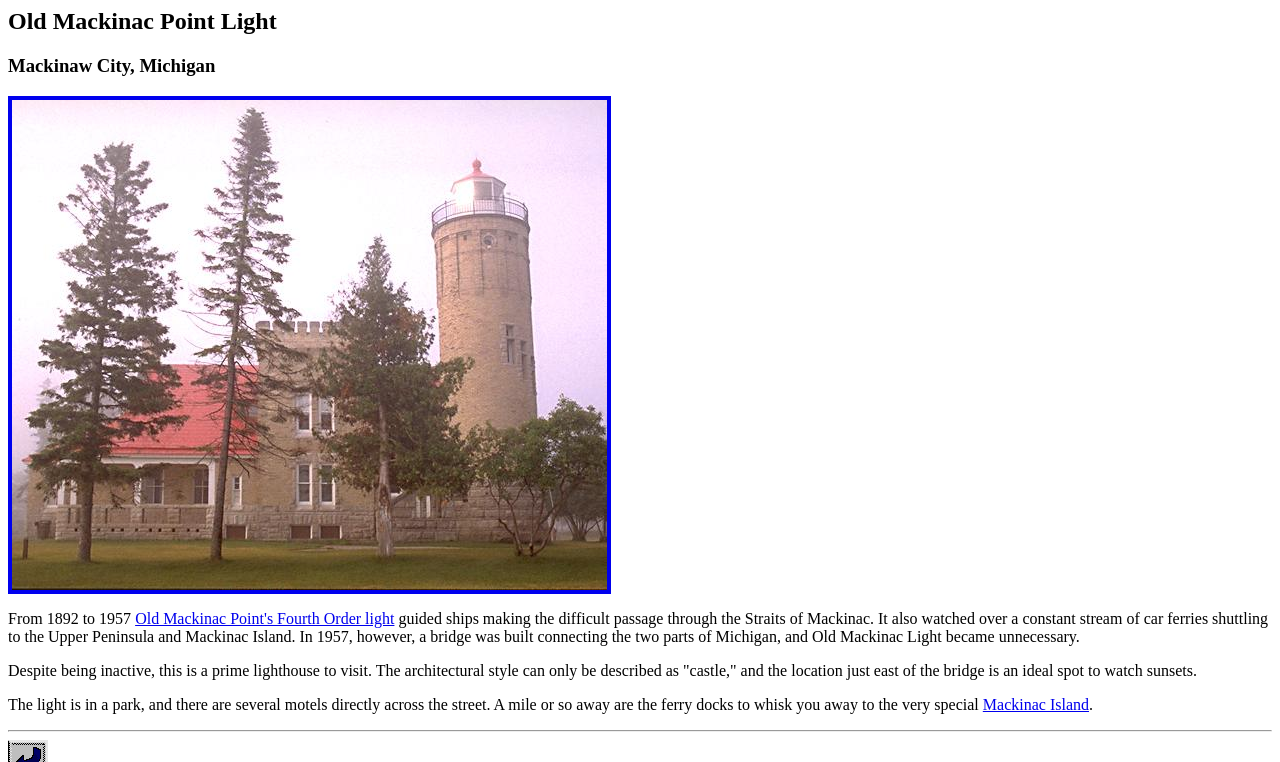Find the bounding box of the web element that fits this description: "Mackinac Island".

[0.768, 0.913, 0.851, 0.935]